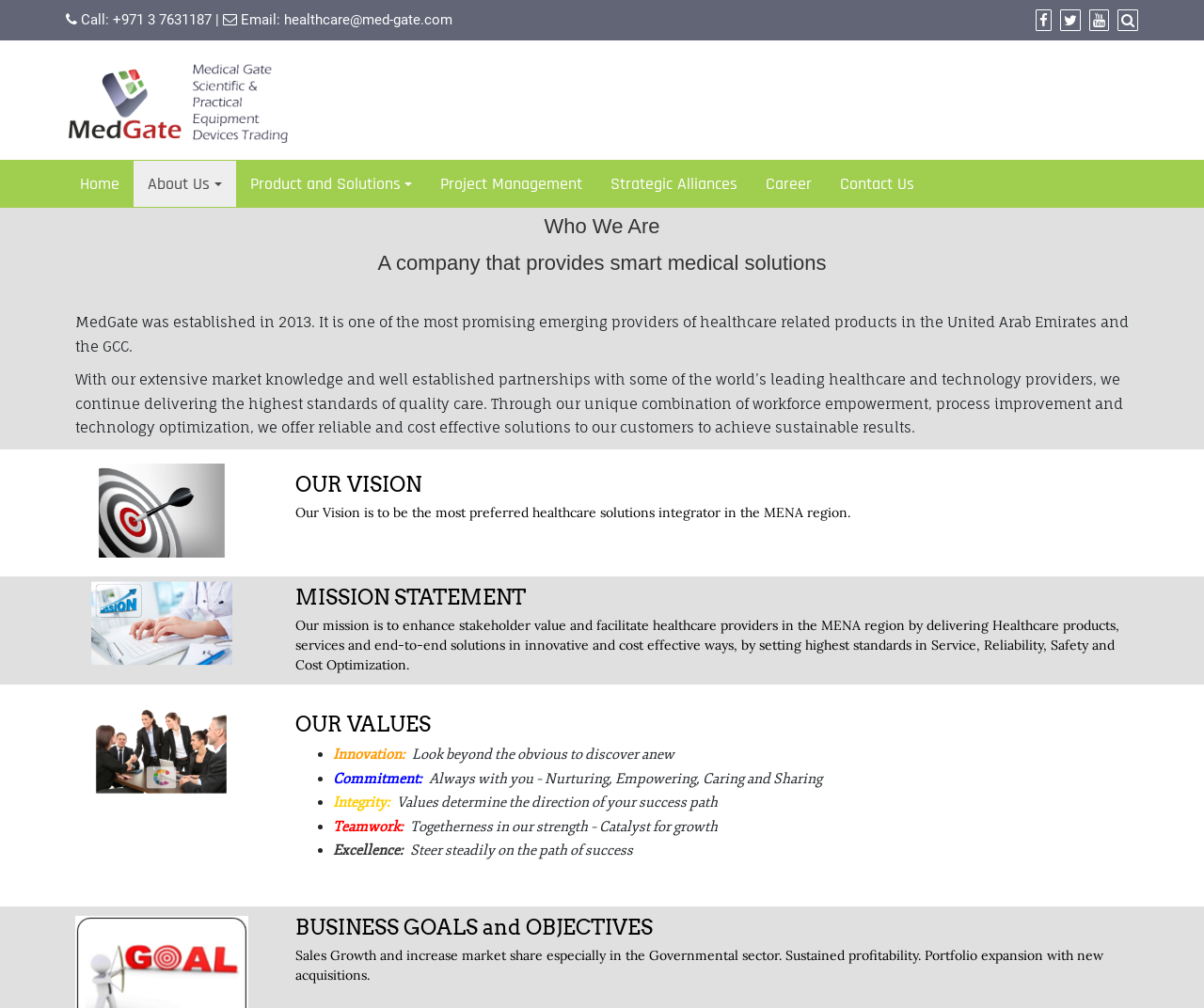Please identify the bounding box coordinates of the clickable region that I should interact with to perform the following instruction: "Go to the Home page". The coordinates should be expressed as four float numbers between 0 and 1, i.e., [left, top, right, bottom].

[0.055, 0.159, 0.111, 0.205]